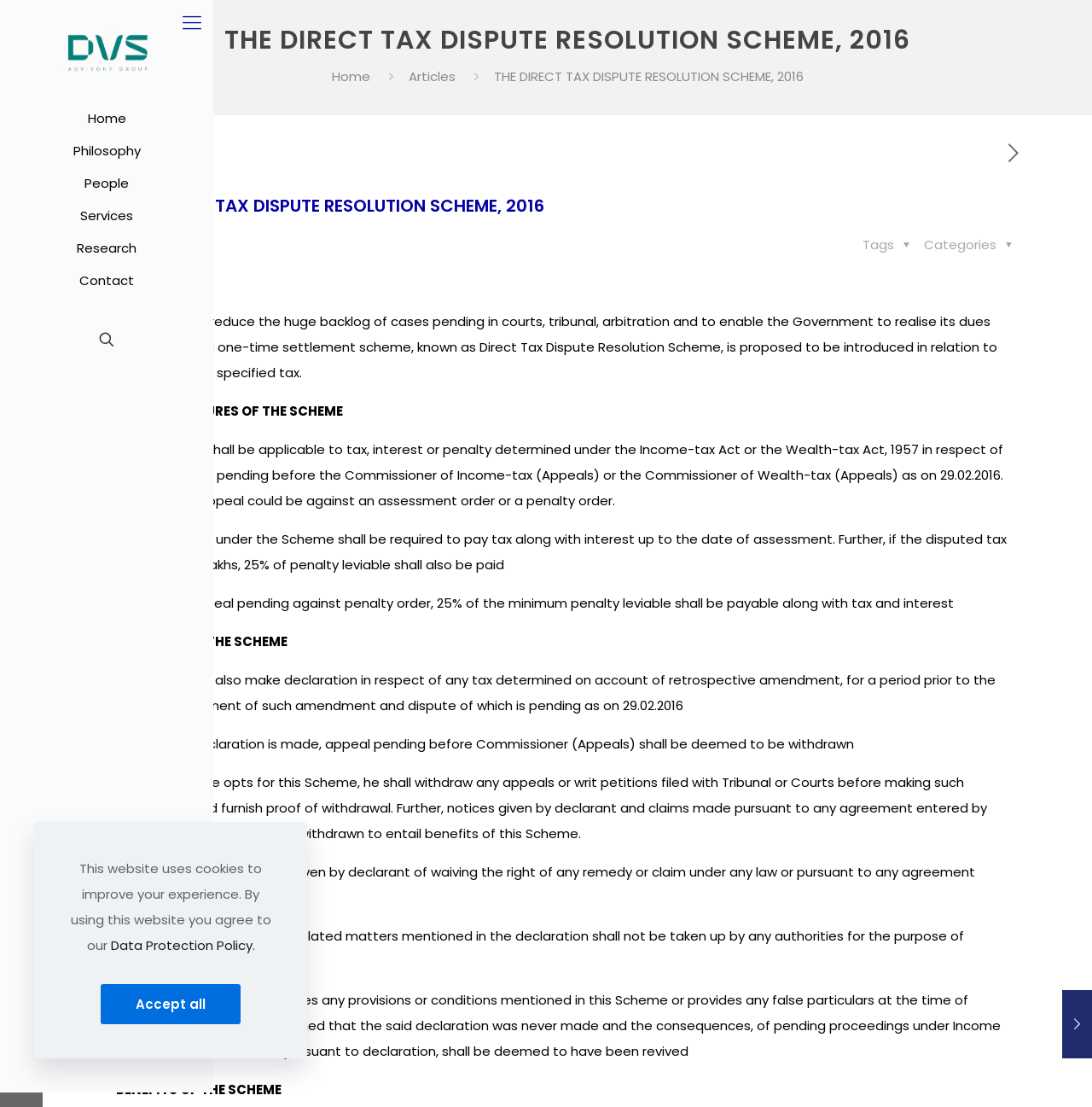Find and indicate the bounding box coordinates of the region you should select to follow the given instruction: "Click the 'THE INCOME DECLARATION SCHEME May 1, 2016' link".

[0.039, 0.894, 0.066, 0.956]